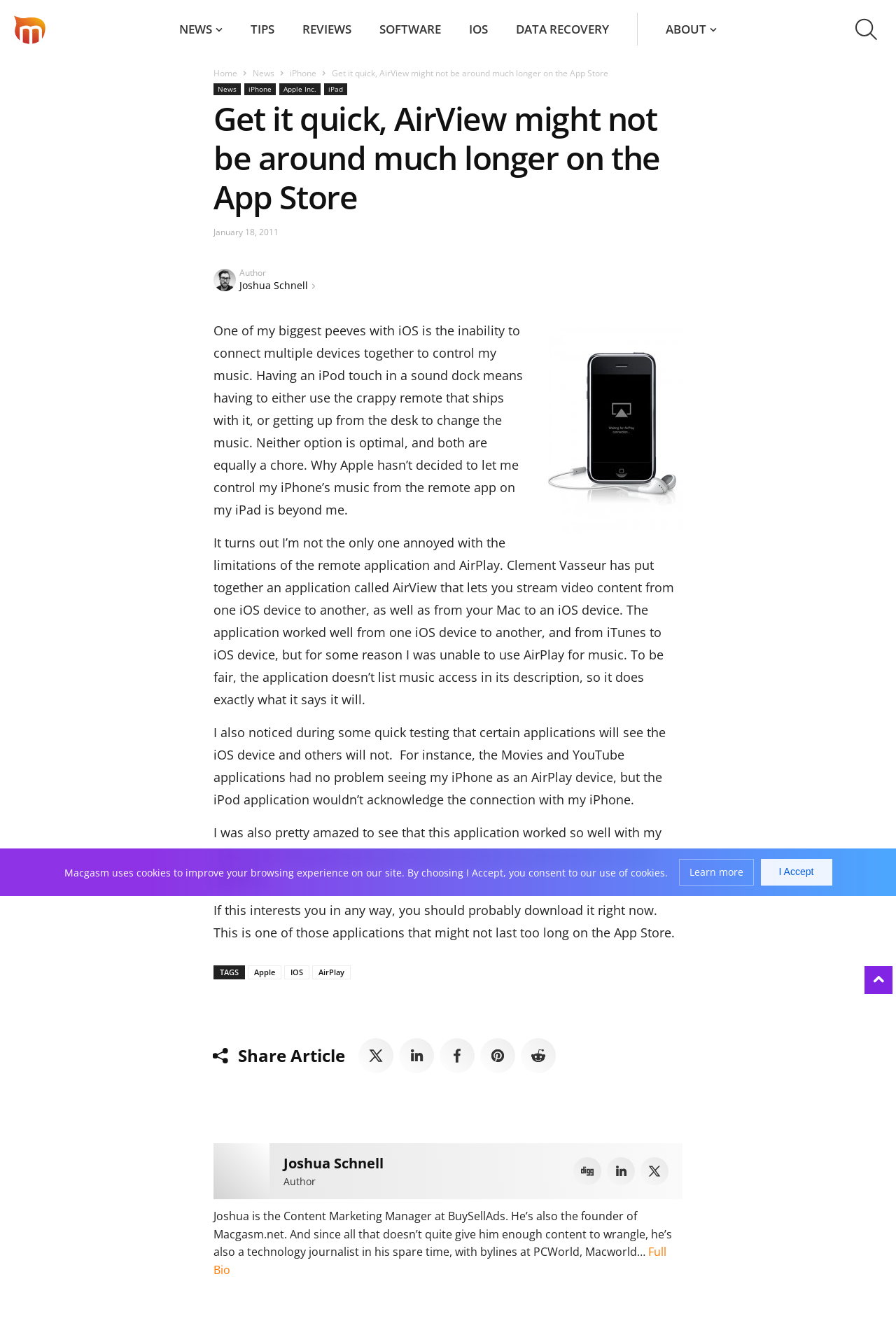Give a detailed explanation of the elements present on the webpage.

This webpage appears to be a news article or blog post from Macgasm.net, a technology-focused website. At the top of the page, there is a navigation menu with links to various sections of the website, including NEWS, TIPS, REVIEWS, SOFTWARE, IOS, DATA RECOVERY, and ABOUT. To the right of the navigation menu, there is a search bar with a button labeled "Search".

Below the navigation menu, there is a prominent header that reads "Get it quick, AirView might not be around much longer on the App Store". This header is followed by a brief article summary and a timestamp indicating that the article was published on January 18, 2011. The author of the article, Joshua Schnell, is also credited.

The main content of the article is divided into several paragraphs, which discuss the limitations of Apple's remote application and AirPlay, and introduce an alternative solution called AirView. The article includes several links to related topics, such as Apple, iOS, and AirPlay.

To the right of the article, there is a sidebar with links to social media platforms, including Twitter, LinkedIn, Facebook, Pinterest, and Reddit, allowing users to share the article. There is also a section with information about the author, Joshua Schnell, including a brief bio and links to his social media profiles.

At the bottom of the page, there is a notice about cookies, with a button to accept or learn more about the website's cookie policy.